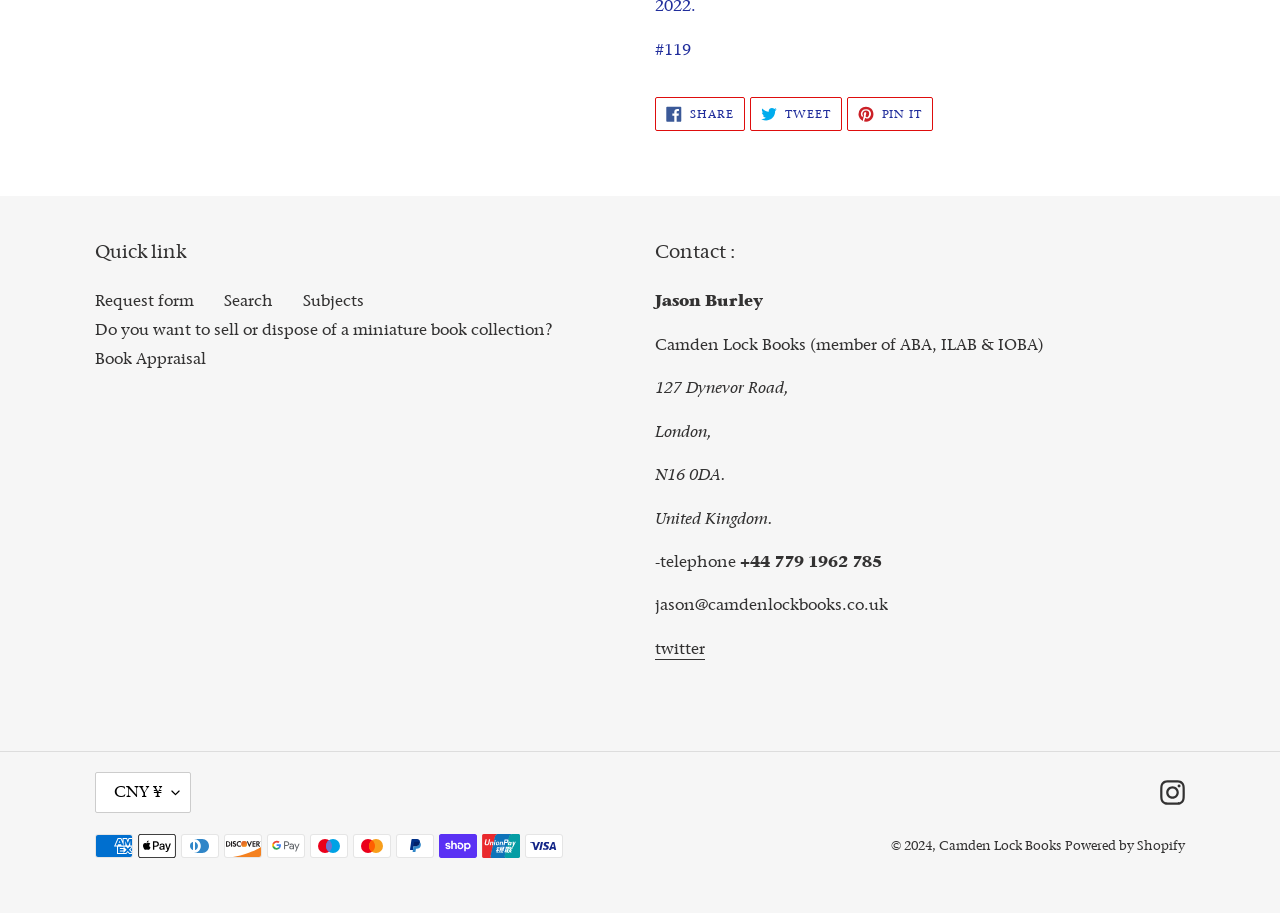Predict the bounding box coordinates for the UI element described as: "Crown & Bridge RX". The coordinates should be four float numbers between 0 and 1, presented as [left, top, right, bottom].

None